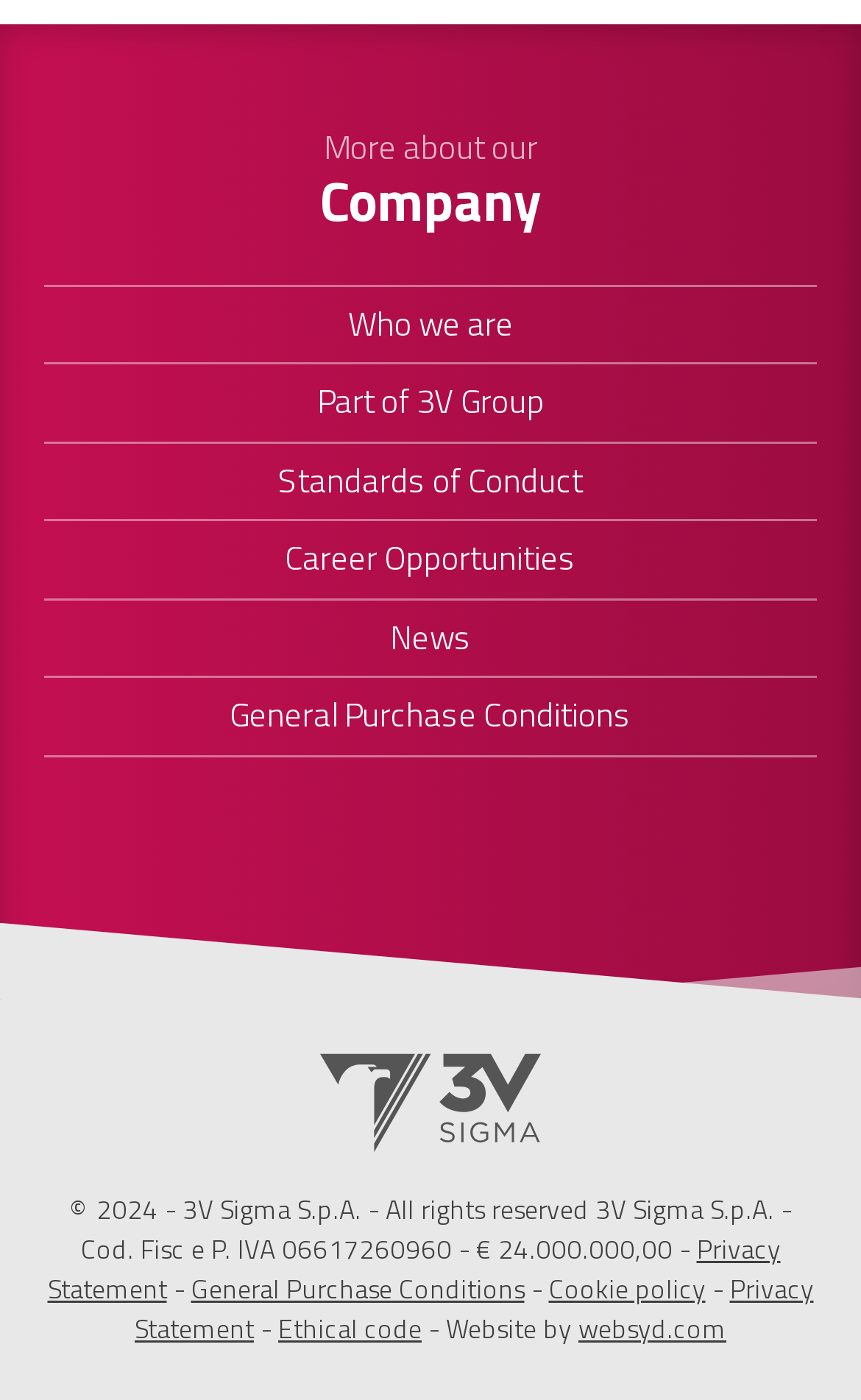Indicate the bounding box coordinates of the clickable region to achieve the following instruction: "Click the phone number to contact."

None